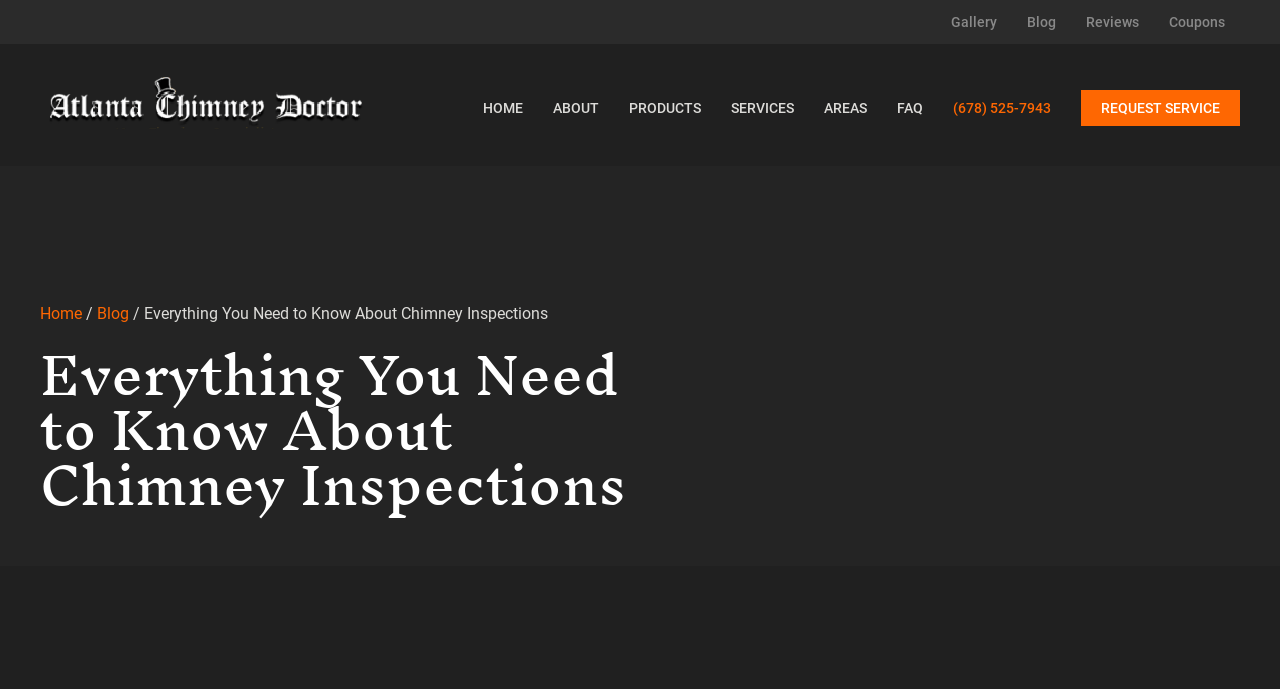Specify the bounding box coordinates of the element's area that should be clicked to execute the given instruction: "Request a service". The coordinates should be four float numbers between 0 and 1, i.e., [left, top, right, bottom].

[0.845, 0.13, 0.969, 0.182]